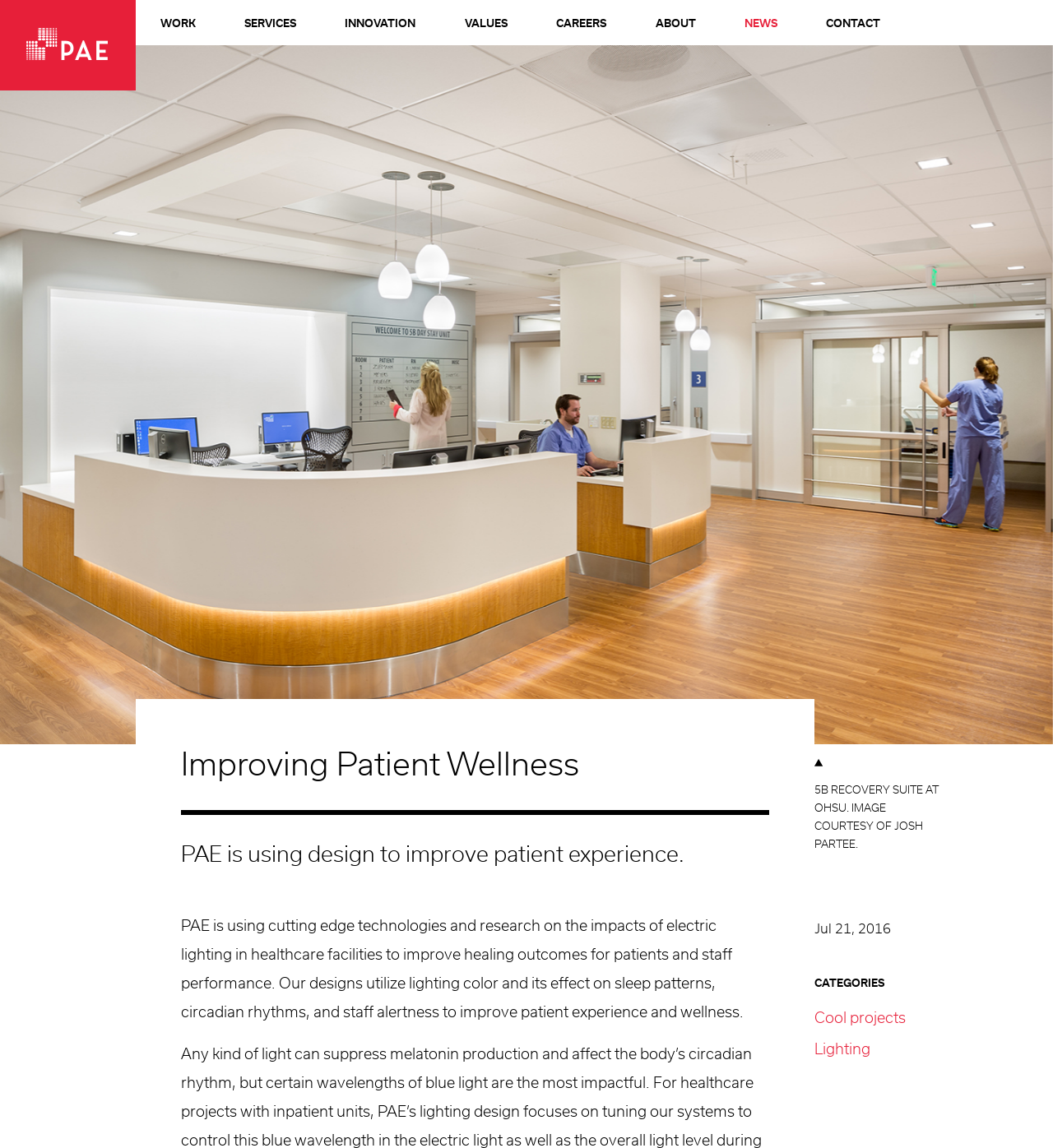Given the element description, predict the bounding box coordinates in the format (top-left x, top-left y, bottom-right x, bottom-right y). Make sure all values are between 0 and 1. Here is the element description: Seattle

[0.191, 0.489, 0.938, 0.511]